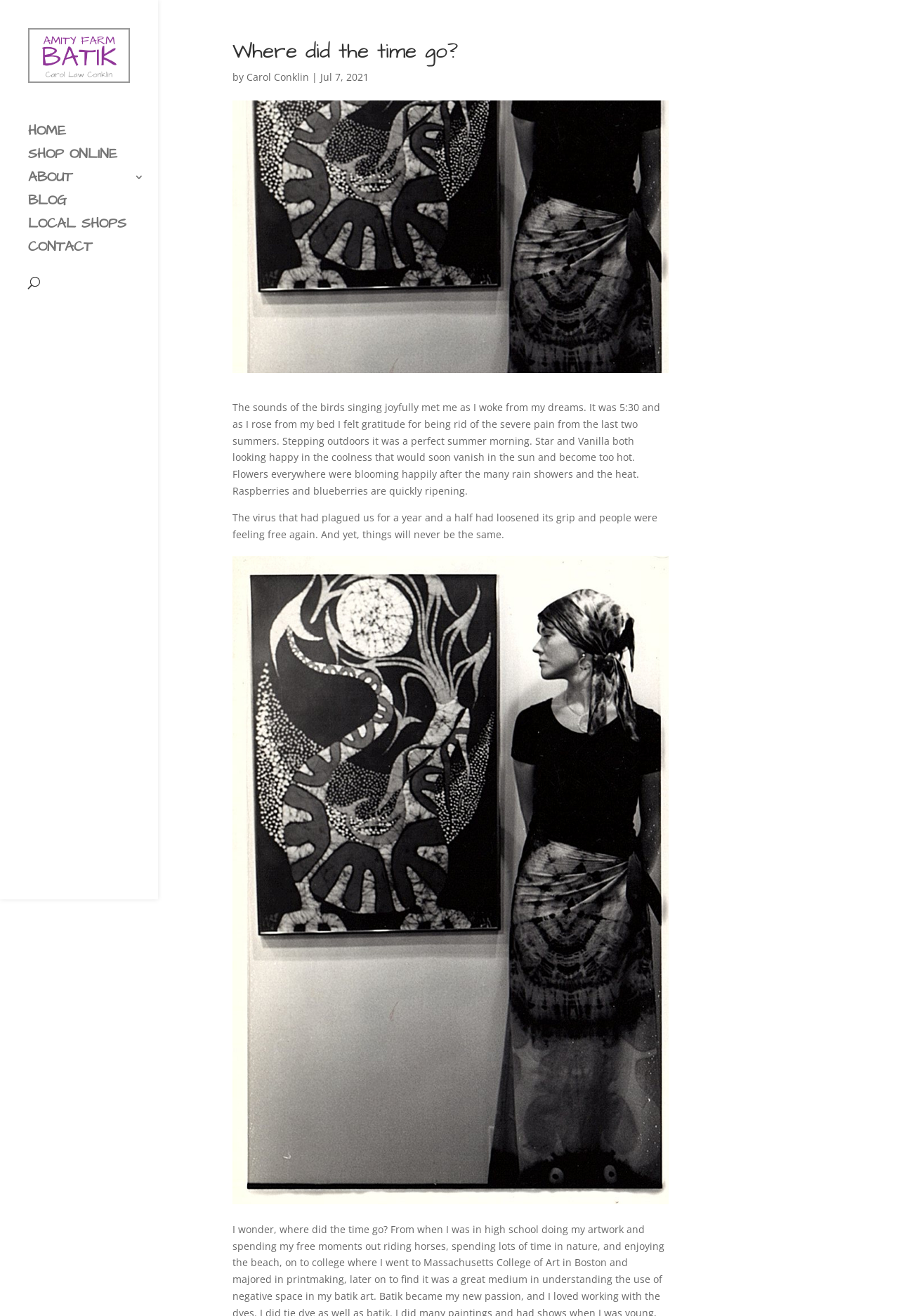Pinpoint the bounding box coordinates of the element that must be clicked to accomplish the following instruction: "go to HOME page". The coordinates should be in the format of four float numbers between 0 and 1, i.e., [left, top, right, bottom].

[0.031, 0.095, 0.176, 0.113]